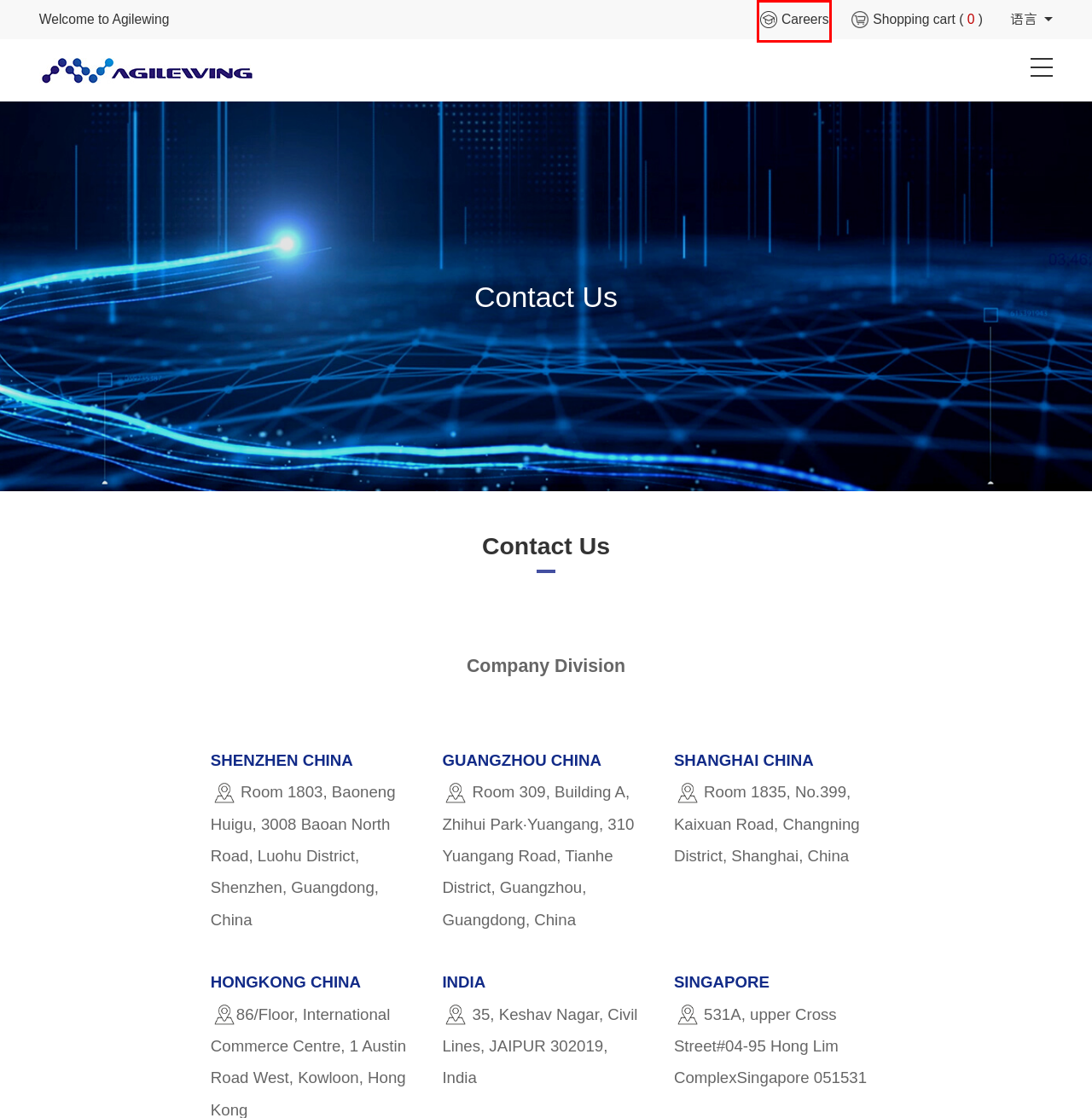Review the screenshot of a webpage containing a red bounding box around an element. Select the description that best matches the new webpage after clicking the highlighted element. The options are:
A. Security and Compliance | Agilewing
B. order details | Agilewing
C. Careers | Agilewing | Agilewing
D. Cloud Computing Services | Agilewing
E. Partner Network | Agilewing
F. CloudFront | Agilewing
G. Training | Agilewing | Agilewing
H. Technical Support | Agilewing

C